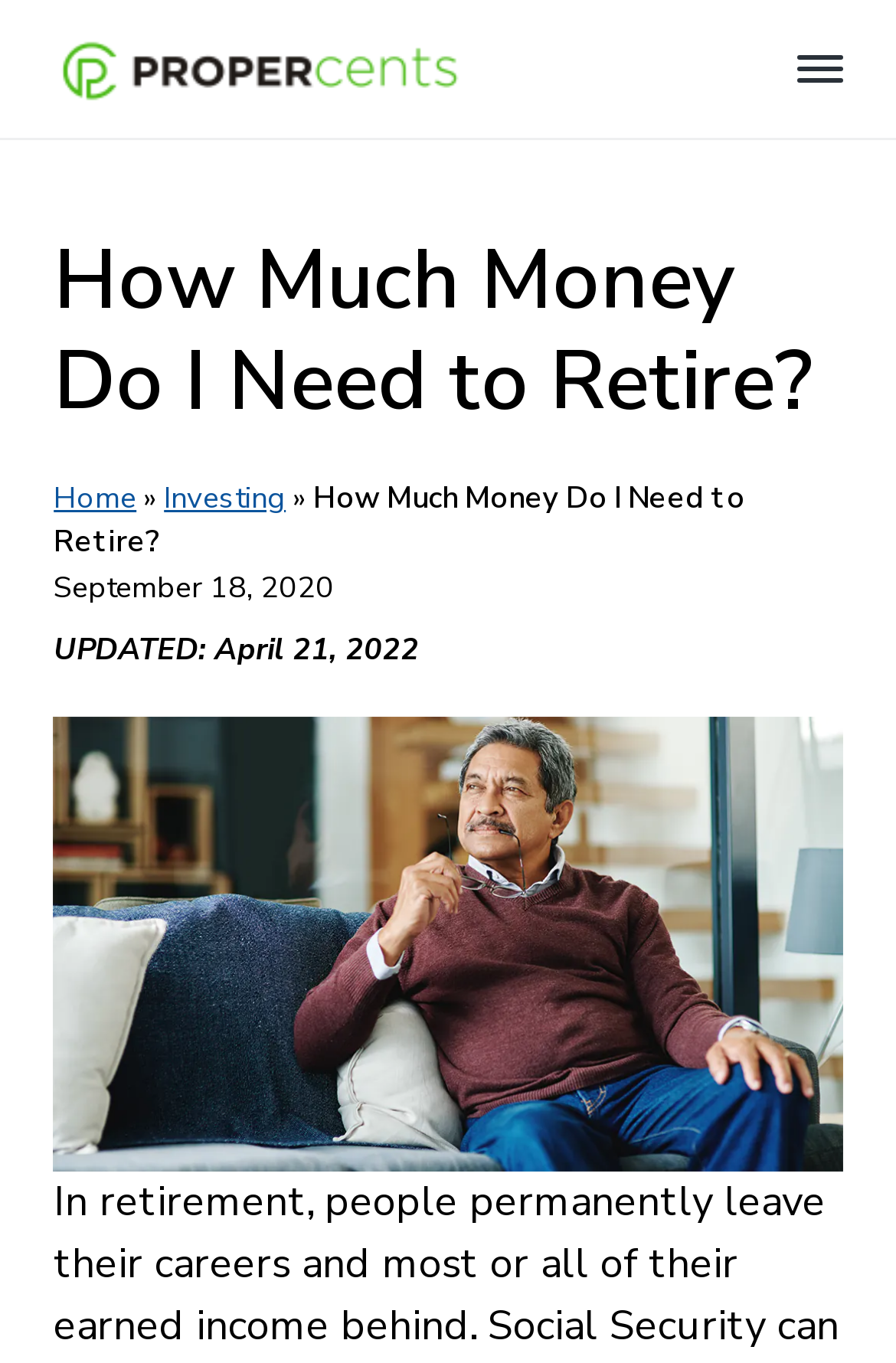Find the main header of the webpage and produce its text content.

How Much Money Do I Need to Retire?